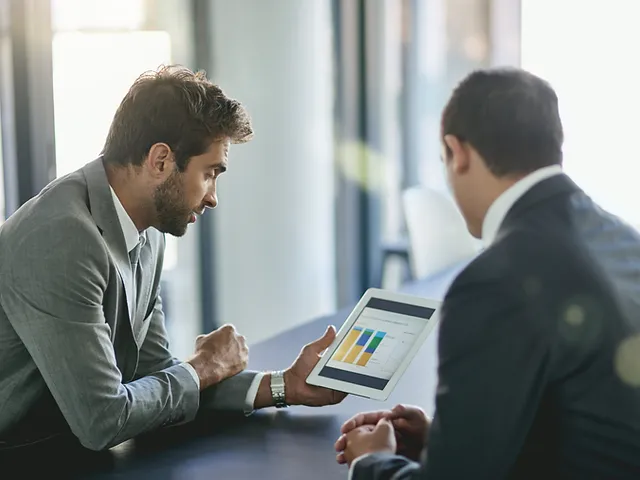What is the man on the right doing?
Look at the image and respond with a one-word or short phrase answer.

Listening